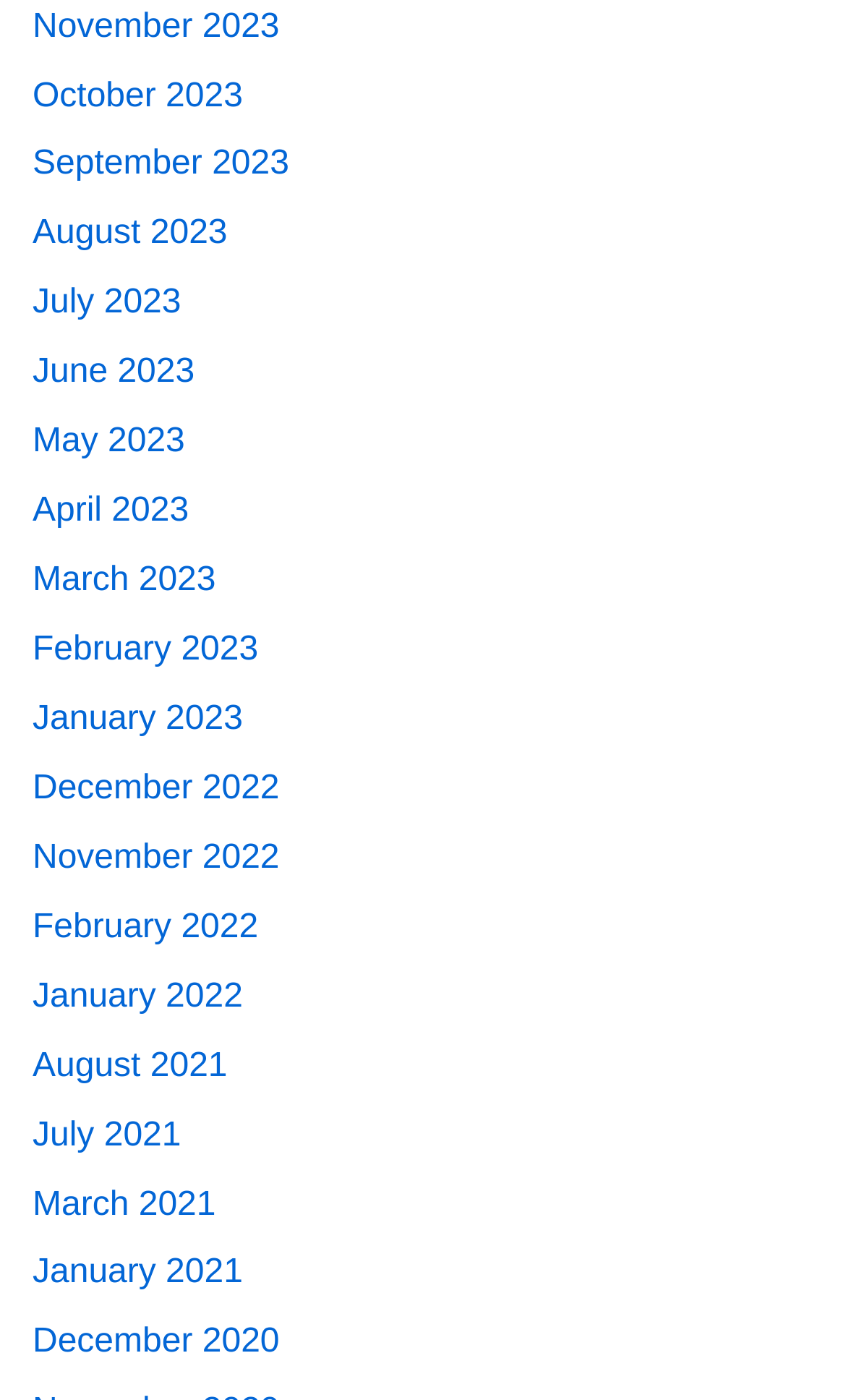Determine the bounding box coordinates for the region that must be clicked to execute the following instruction: "check July 2023".

[0.038, 0.203, 0.214, 0.23]